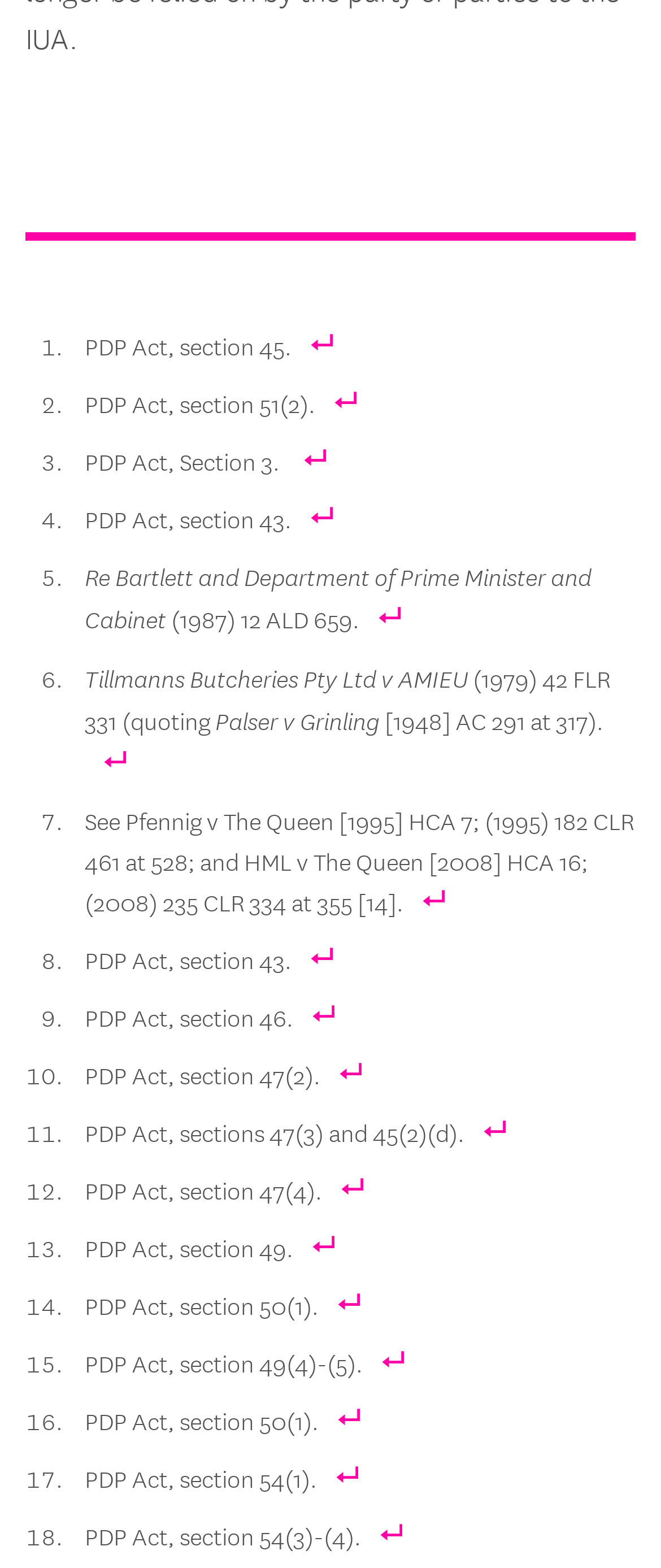Locate the bounding box coordinates of the element I should click to achieve the following instruction: "Click the link next to 'PDP Act, section 45.'".

[0.467, 0.207, 0.508, 0.233]